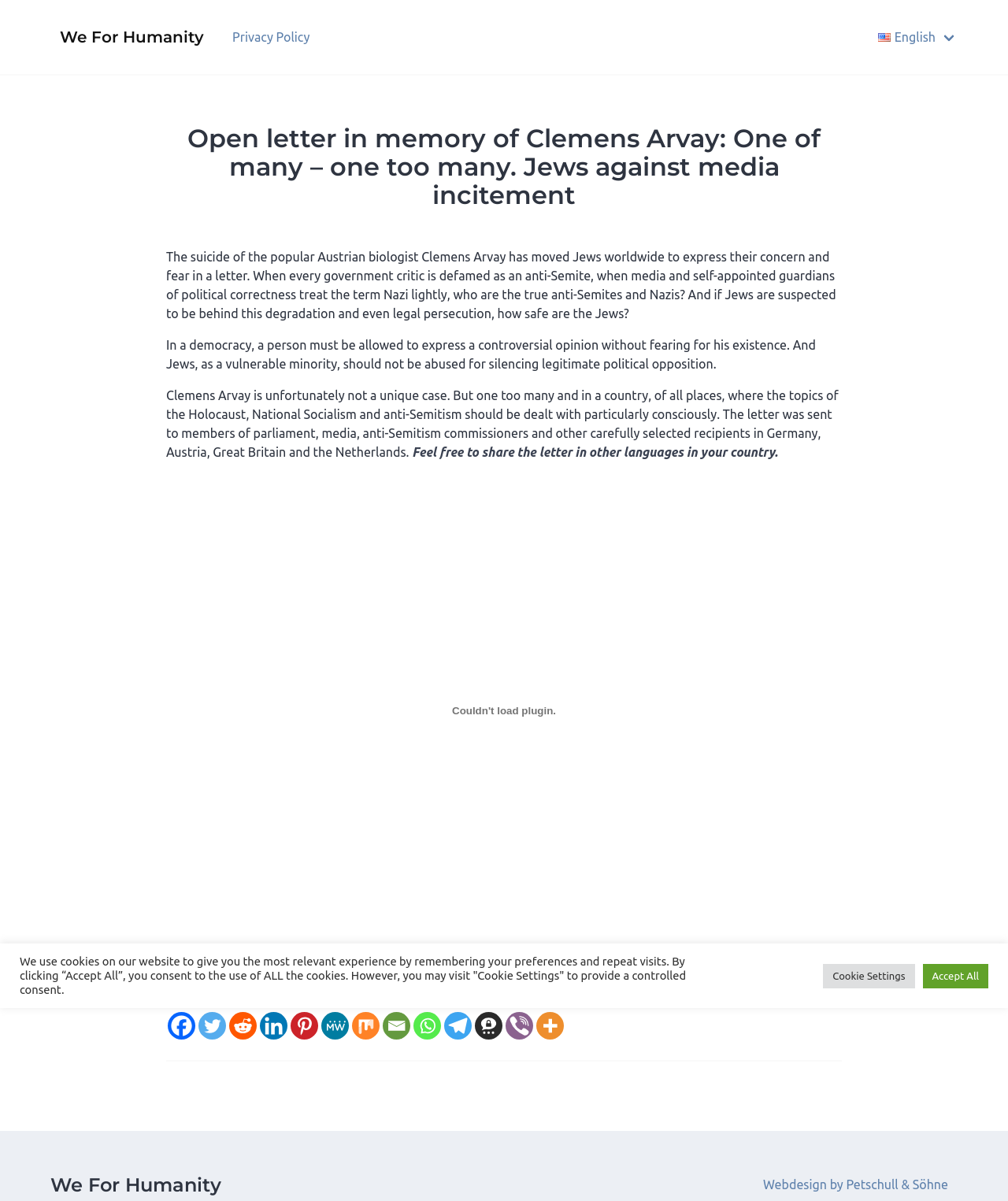Please identify and generate the text content of the webpage's main heading.

Open letter in memory of Clemens Arvay: One of many – one too many. Jews against media incitement